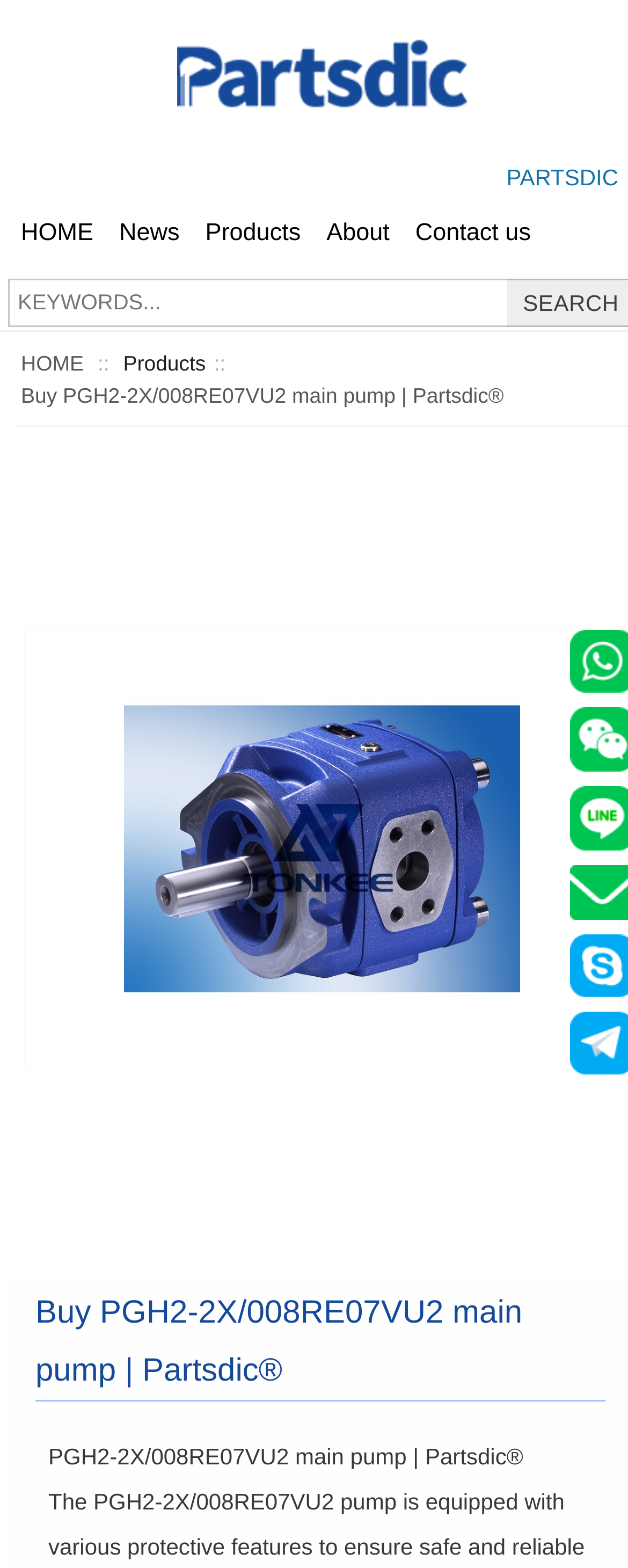What is the name of the company?
Refer to the image and give a detailed answer to the query.

The company name can be found in the top right corner of the webpage, where it says 'PARTSDIC' in a link format.